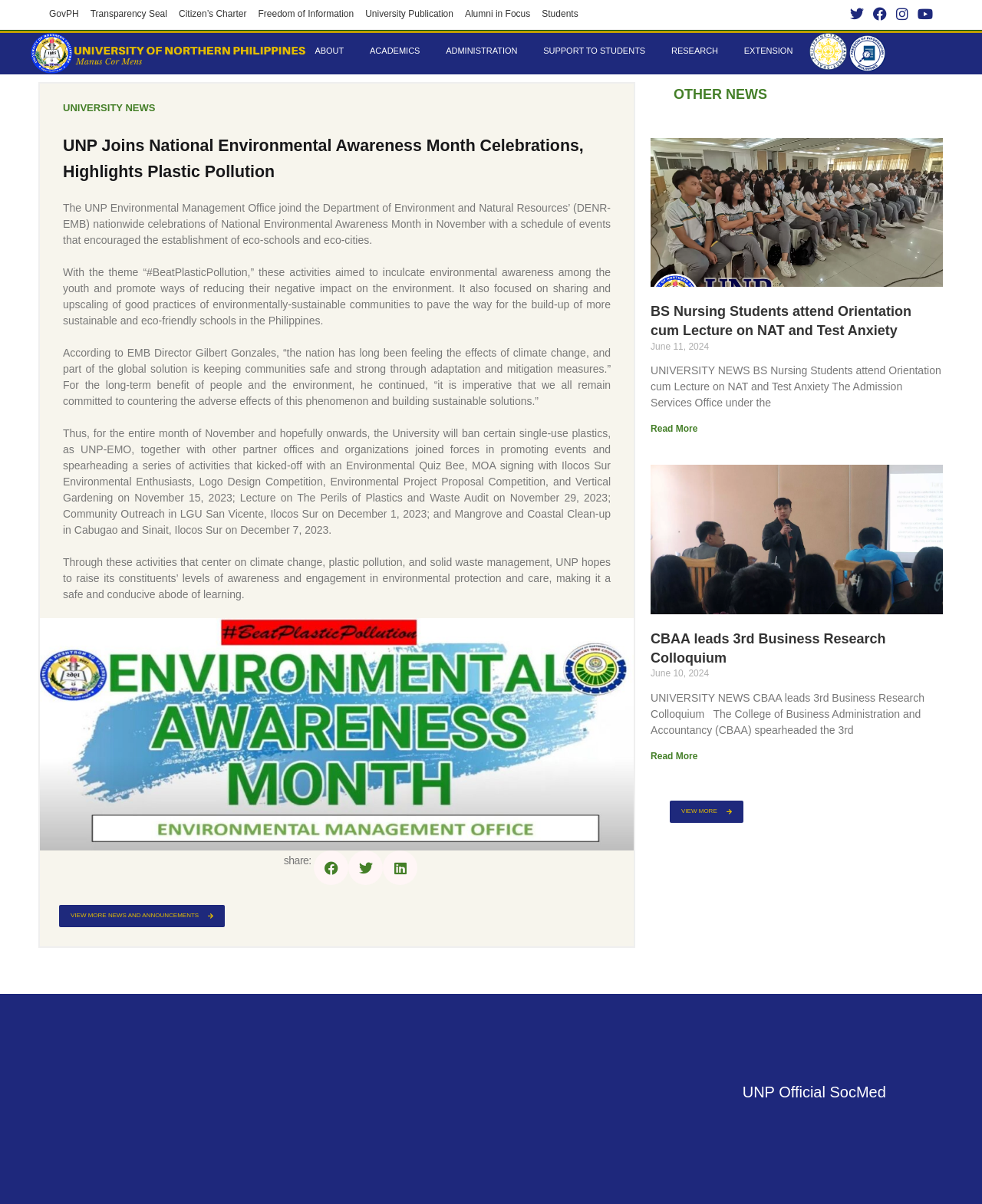Please study the image and answer the question comprehensively:
What is the title of the first news article?

The title of the first news article is 'UNP Joins National Environmental Awareness Month Celebrations, Highlights Plastic Pollution', which is displayed as a heading on the webpage.